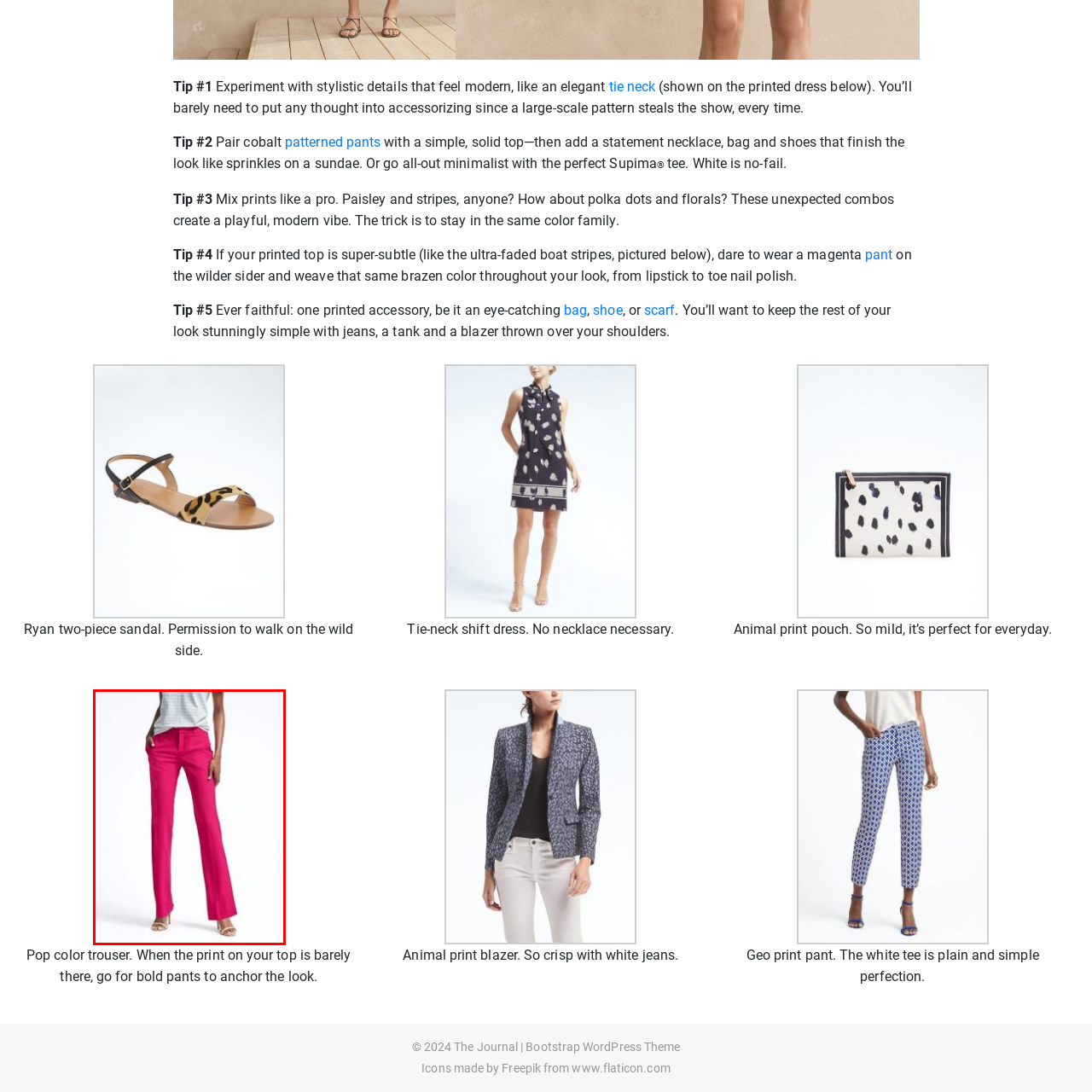What type of occasion is the outfit suitable for? Look at the image outlined by the red bounding box and provide a succinct answer in one word or a brief phrase.

Casual and semi-formal